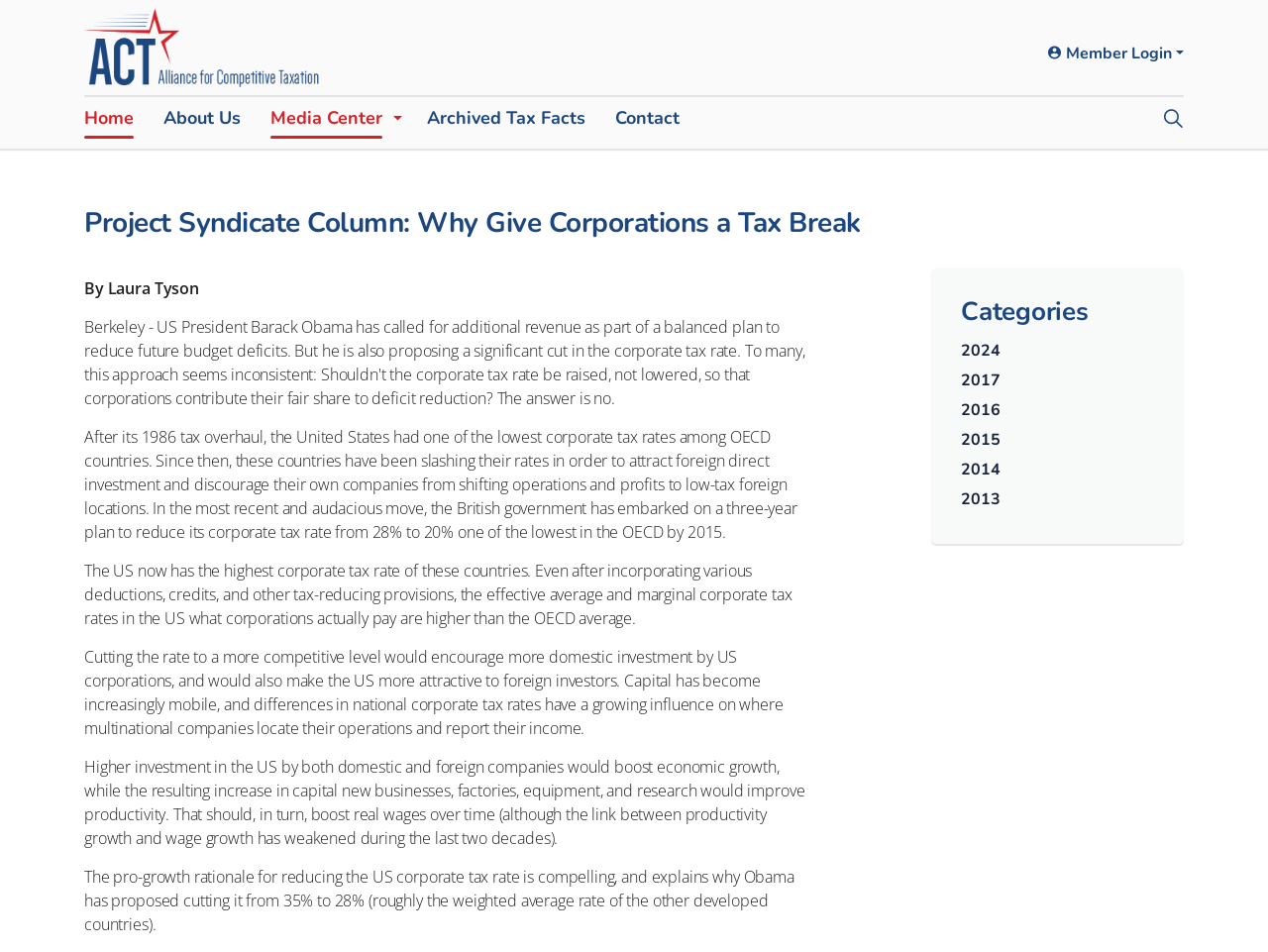What is the purpose of reducing the US corporate tax rate?
Identify the answer in the screenshot and reply with a single word or phrase.

To boost economic growth